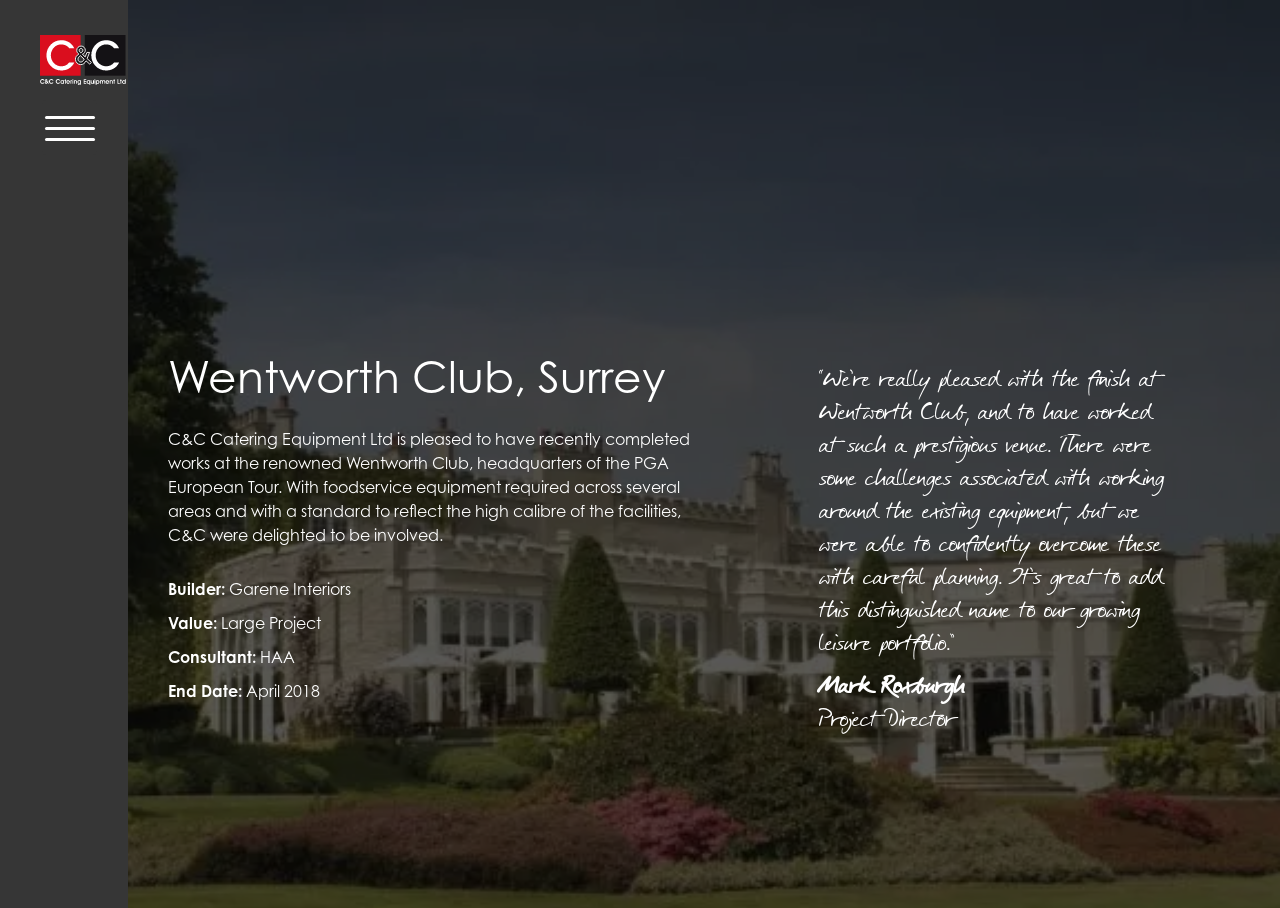Respond with a single word or short phrase to the following question: 
What is the value of the project?

Large Project